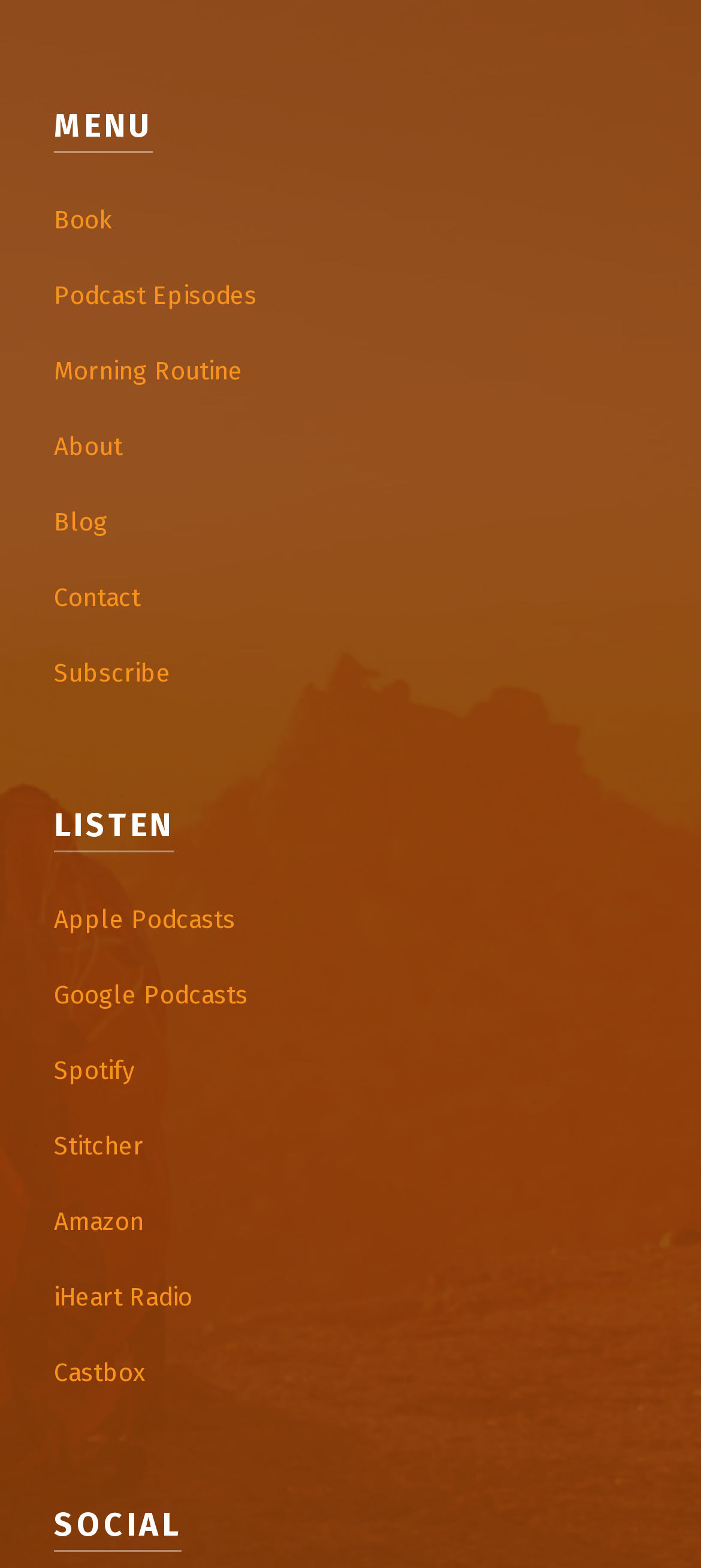Find the bounding box coordinates of the area to click in order to follow the instruction: "Check out the Blog".

[0.077, 0.324, 0.154, 0.343]